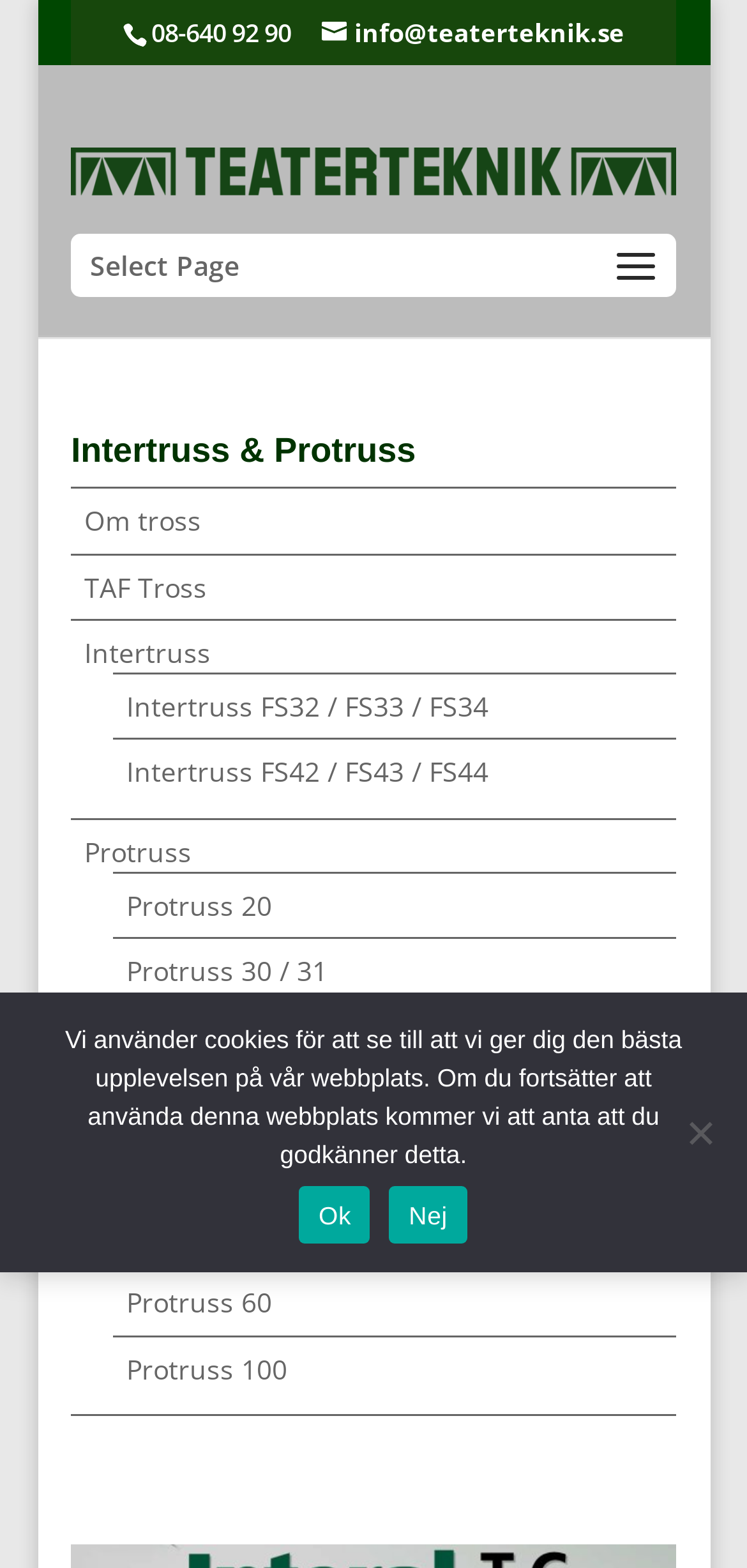How many links are there in the main section?
Look at the image and respond with a one-word or short phrase answer.

10